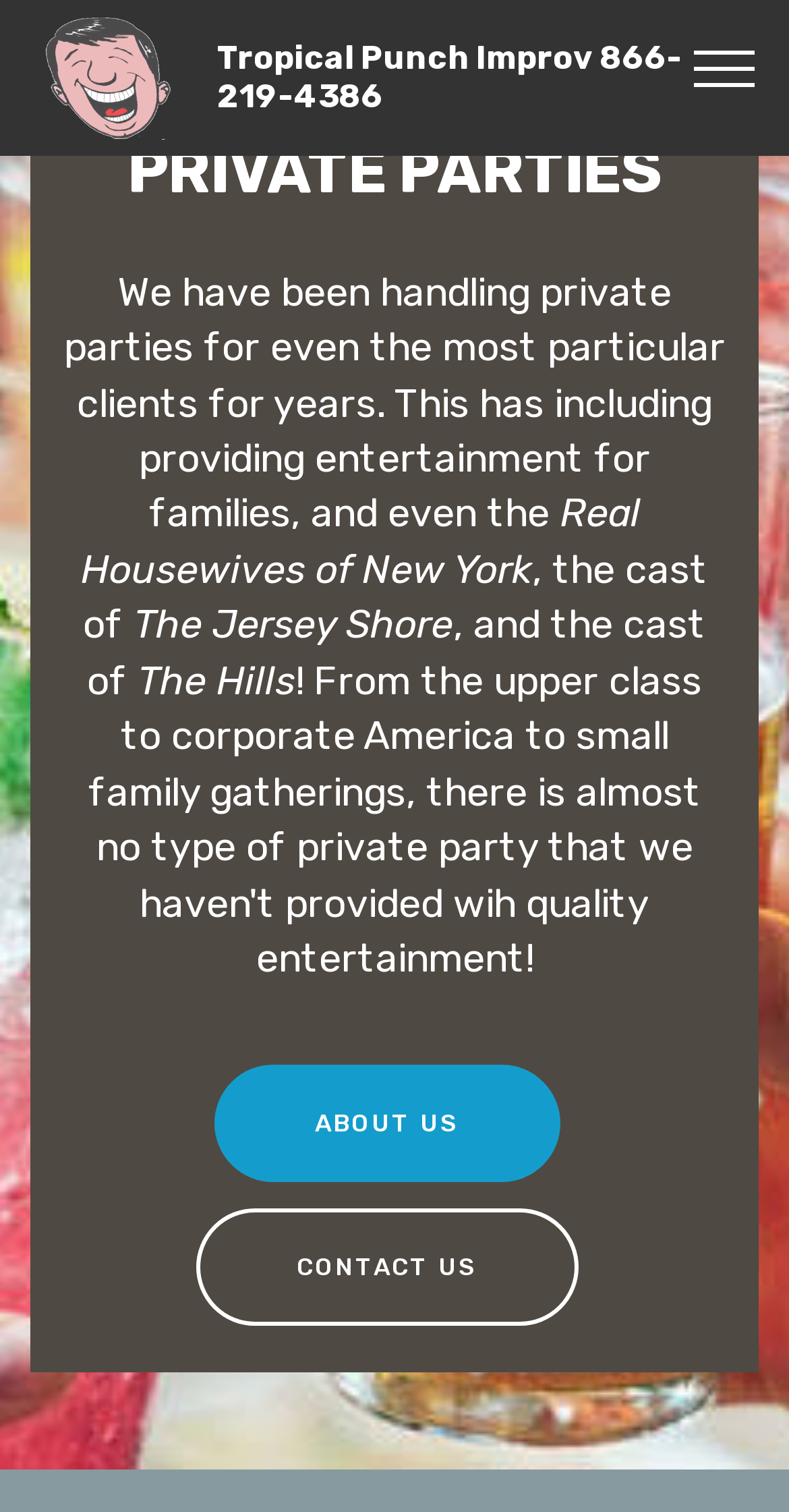Respond with a single word or phrase:
What is the purpose of the button at the top right corner?

Toggle navigation